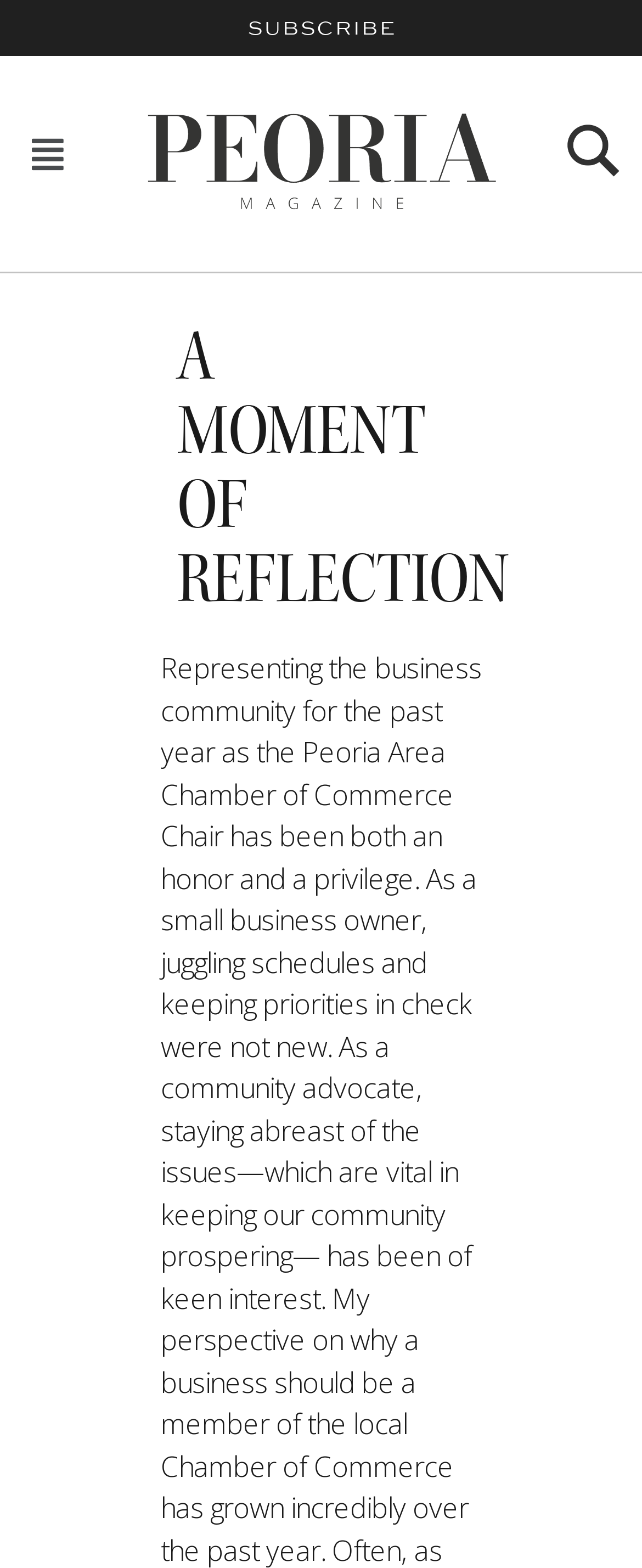Predict the bounding box of the UI element based on this description: "parent_node: HOME aria-label="Toggle Menu"".

[0.03, 0.079, 0.117, 0.118]